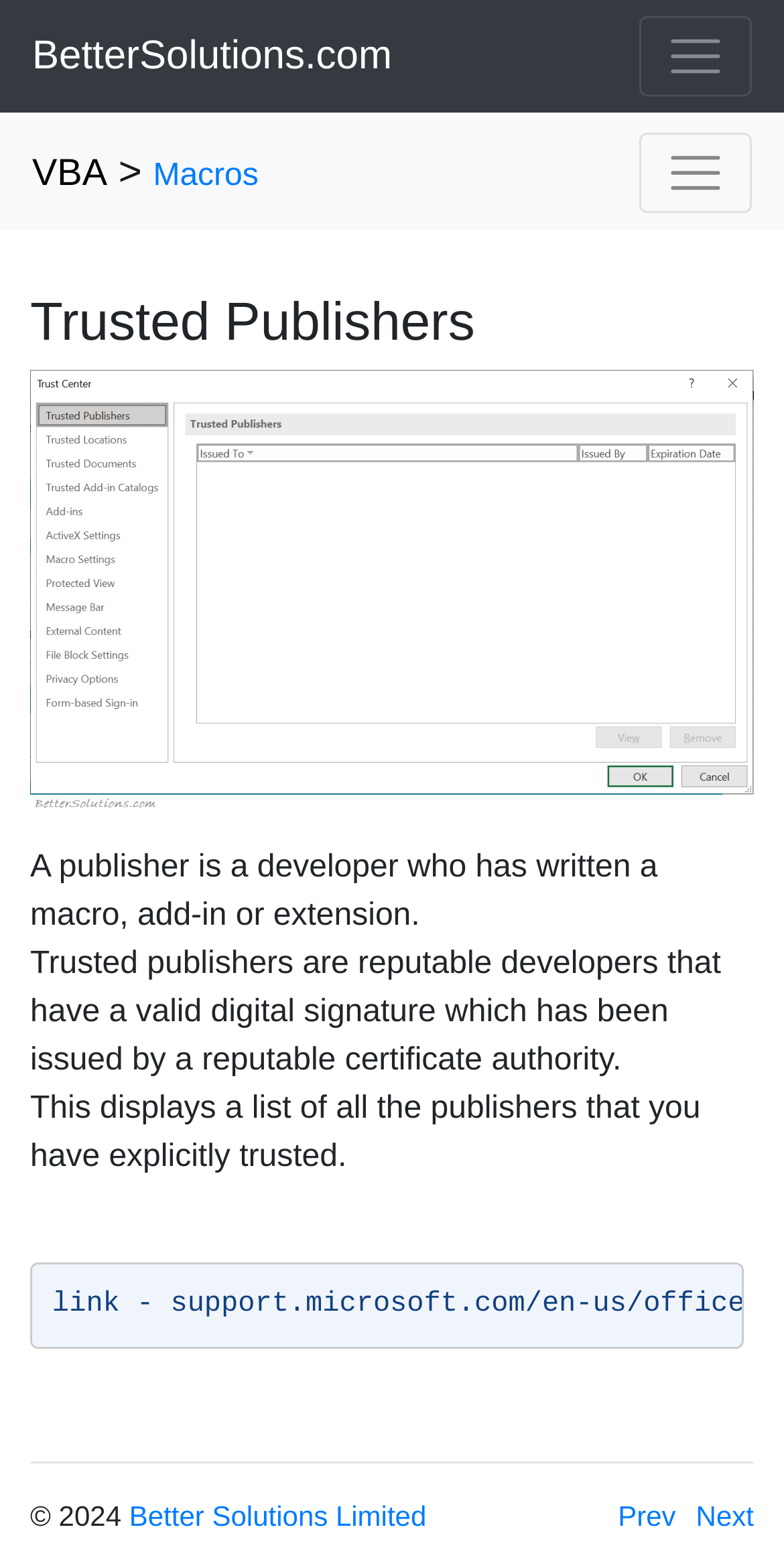Locate the bounding box coordinates of the element that should be clicked to fulfill the instruction: "go to VBA page".

[0.041, 0.096, 0.137, 0.123]